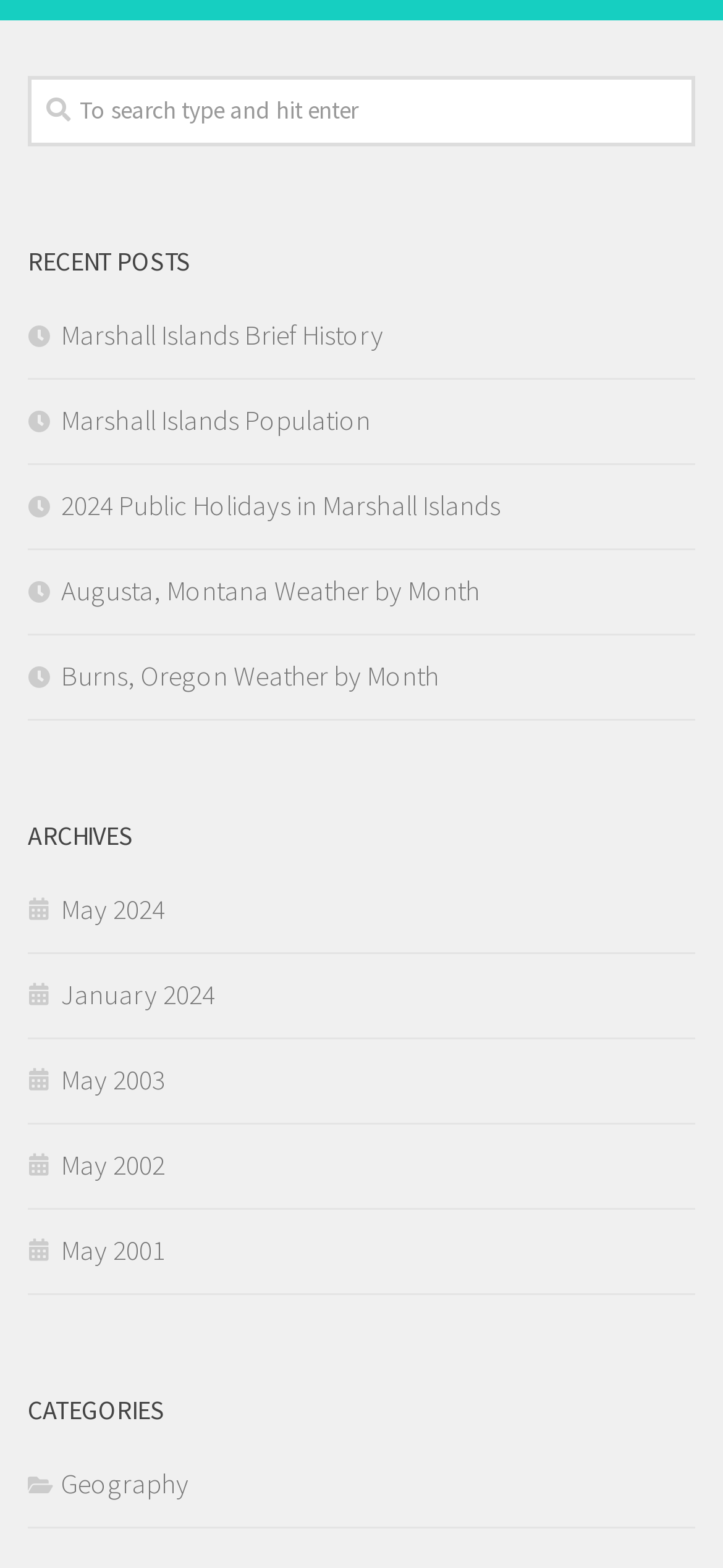Extract the bounding box coordinates for the described element: "January 2024". The coordinates should be represented as four float numbers between 0 and 1: [left, top, right, bottom].

[0.038, 0.623, 0.297, 0.645]